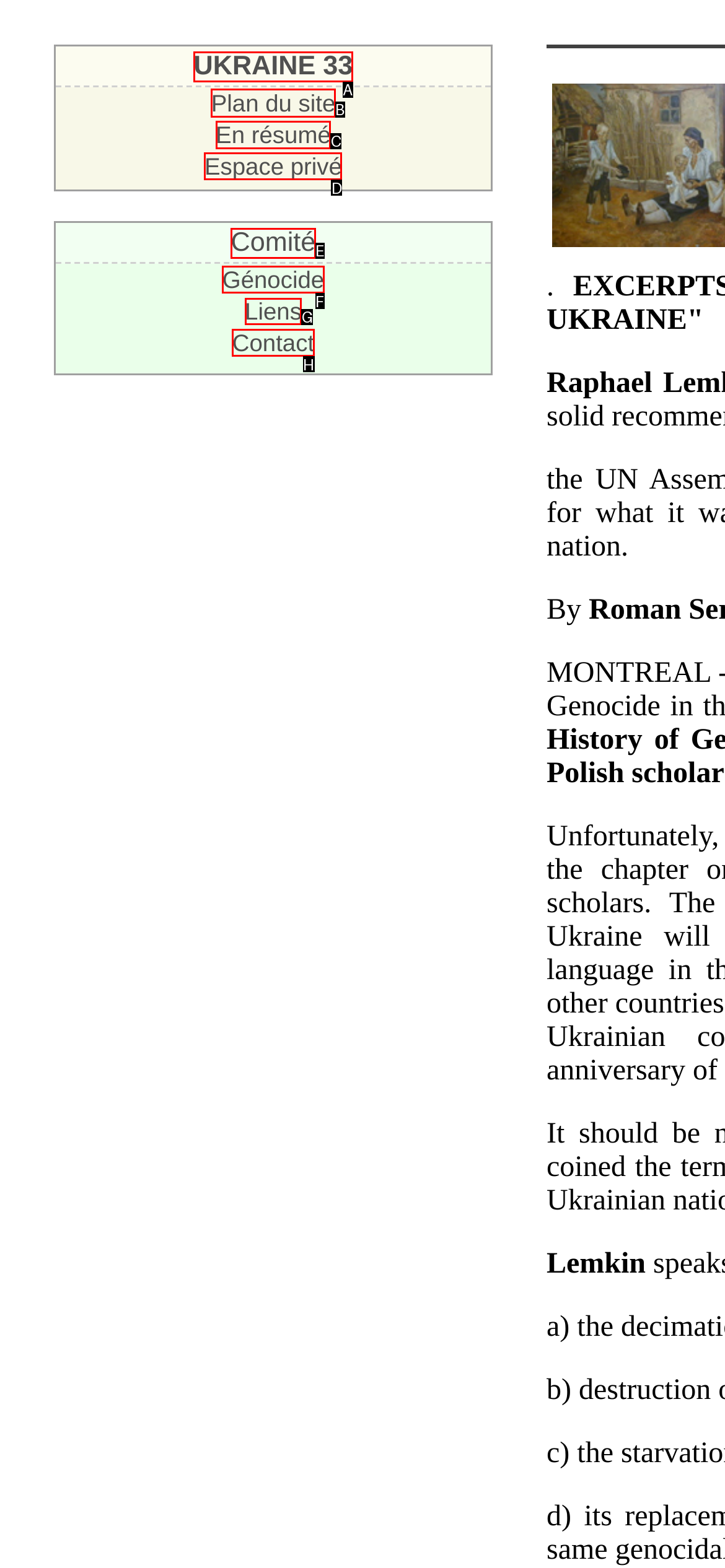Tell me which one HTML element you should click to complete the following task: Go to WebPageTest.org
Answer with the option's letter from the given choices directly.

None